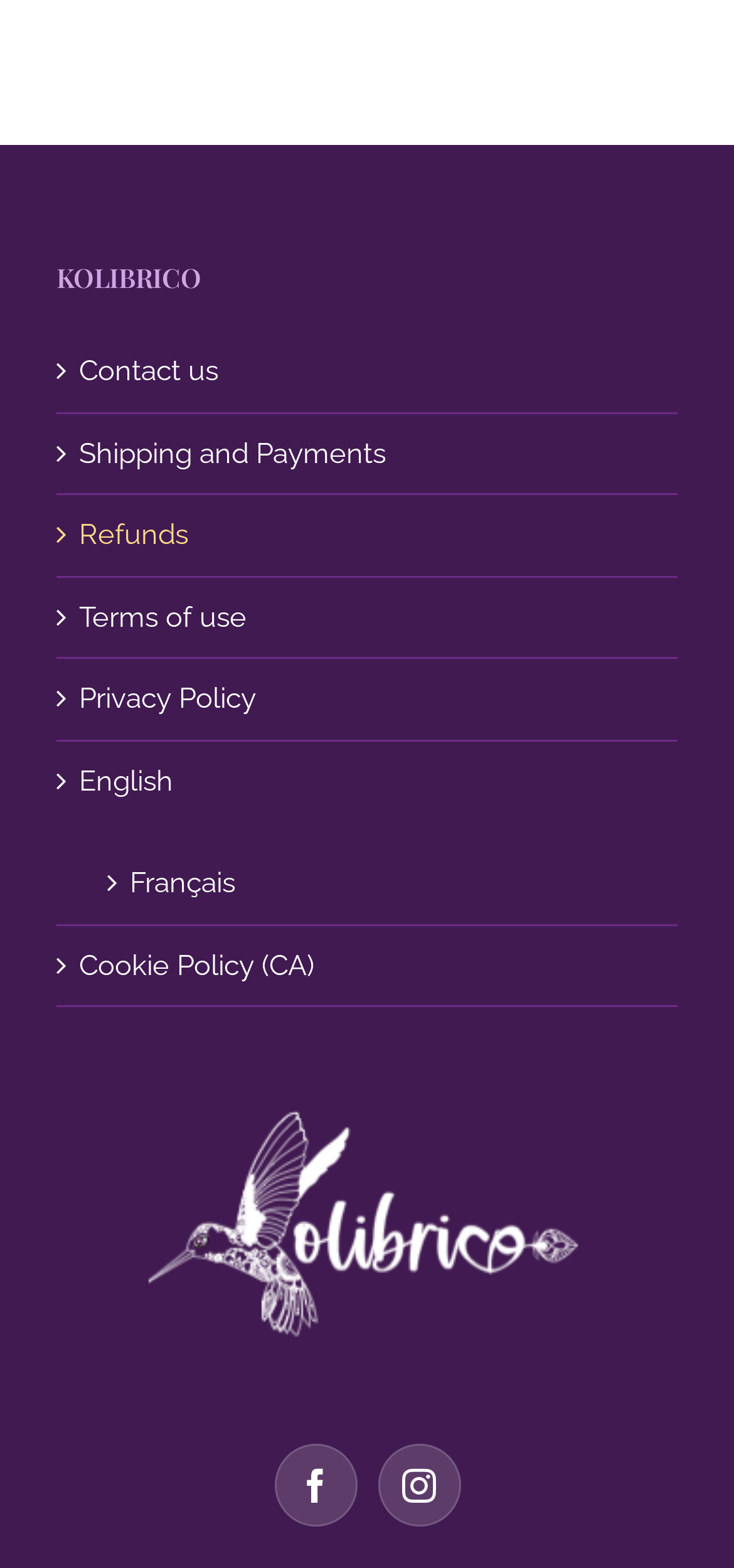Respond to the question below with a concise word or phrase:
What is the name of the website?

KOLIBRICO